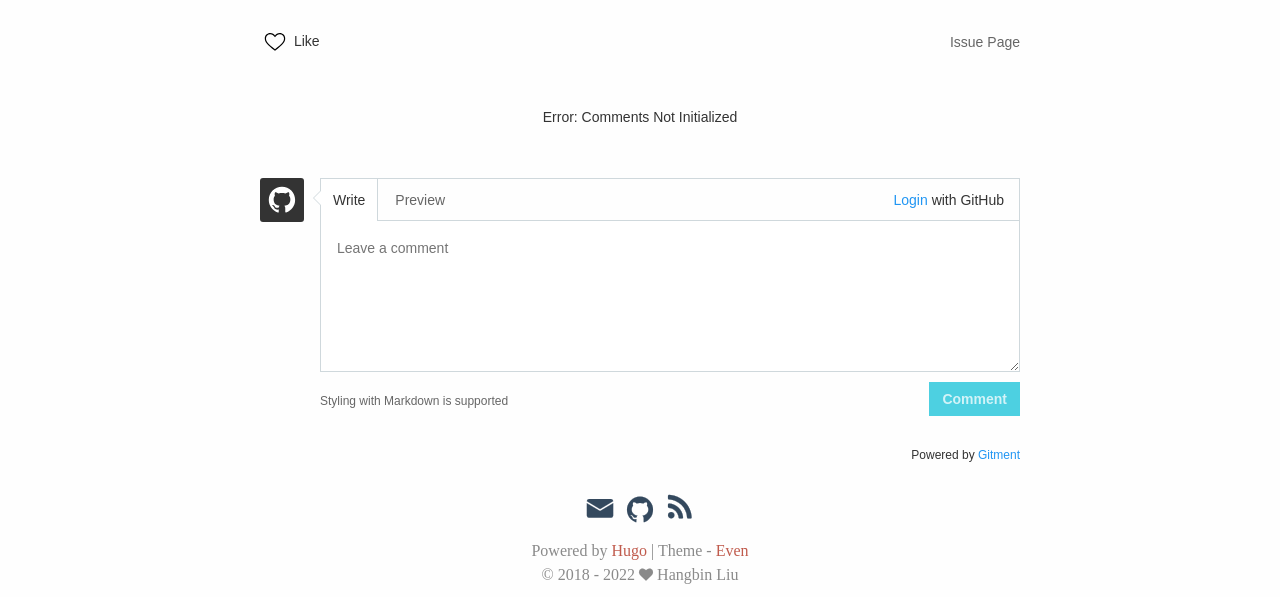Using details from the image, please answer the following question comprehensively:
What is the purpose of the 'Login to Comment' textbox?

The 'Login to Comment' textbox has a bounding box coordinate of [0.251, 0.37, 0.796, 0.621] and is located below the 'Write' and 'Preview' buttons. Its purpose is likely to allow users to login in order to comment, as suggested by its label and position on the page.